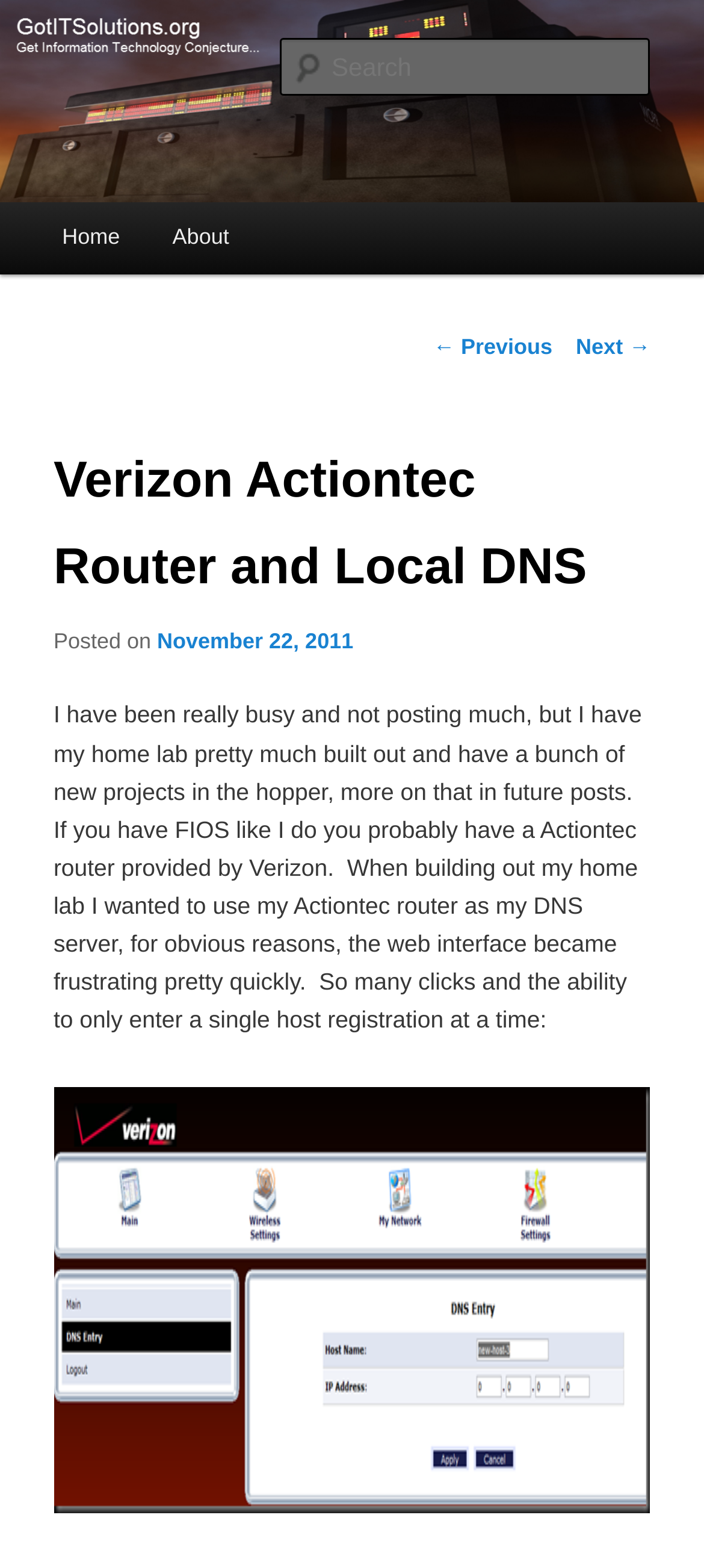How many host registrations can be entered at a time?
Could you answer the question with a detailed and thorough explanation?

The webpage mentions that the web interface of the Actiontec router allows entering only a single host registration at a time, which is frustrating for the author.